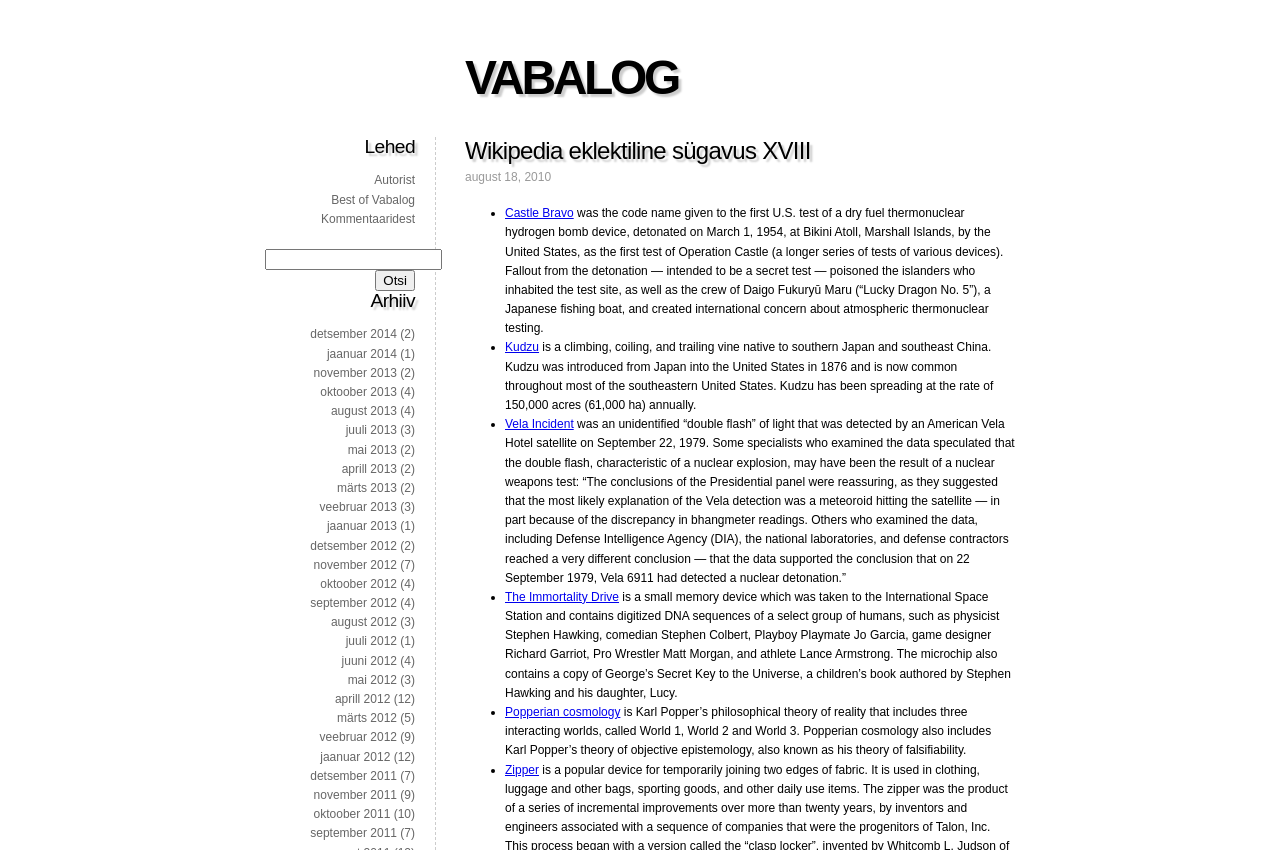Using the element description provided, determine the bounding box coordinates in the format (top-left x, top-left y, bottom-right x, bottom-right y). Ensure that all values are floating point numbers between 0 and 1. Element description: Kudzu

[0.395, 0.401, 0.421, 0.417]